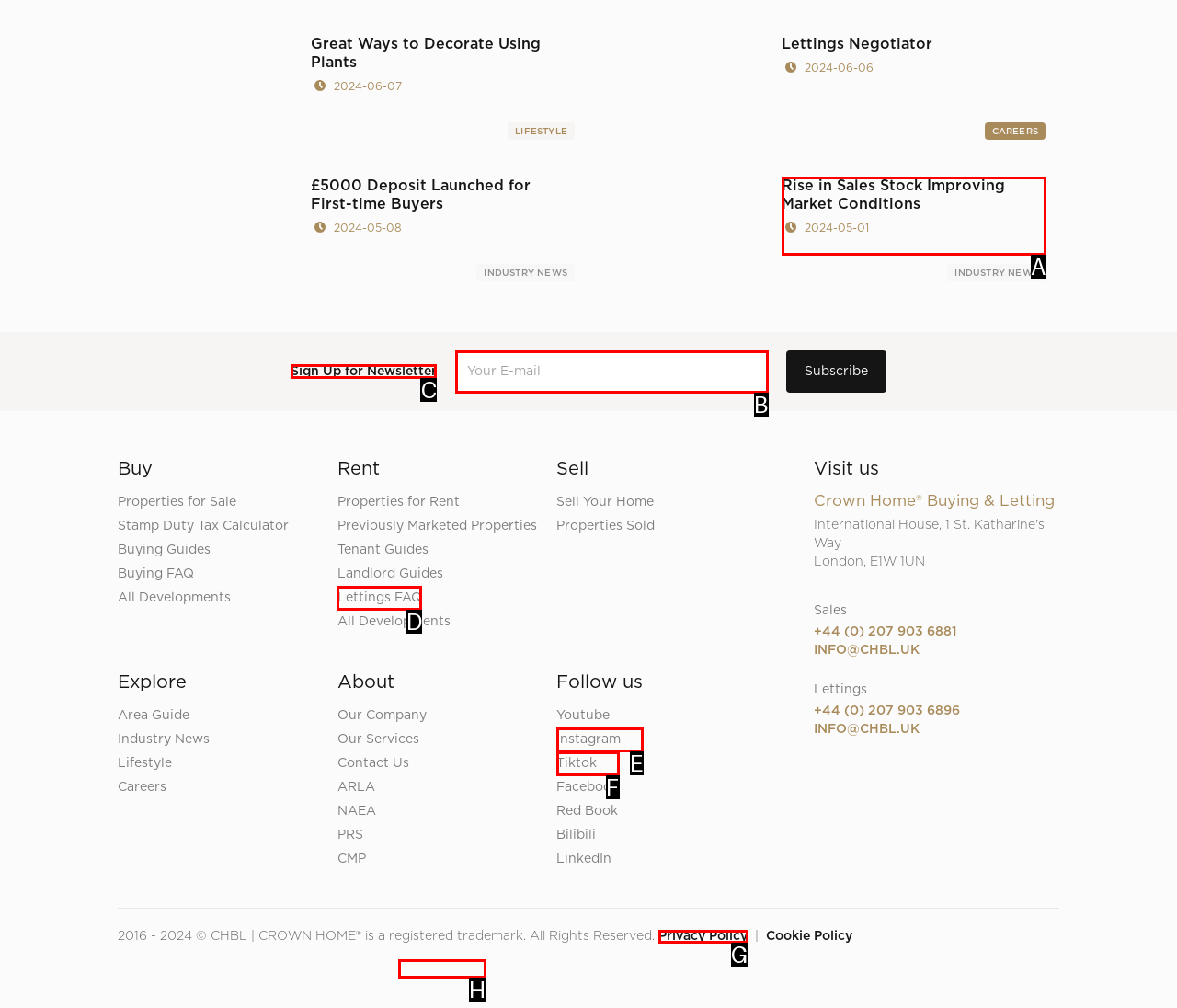Choose the letter of the element that should be clicked to complete the task: Sign up for newsletter
Answer with the letter from the possible choices.

C